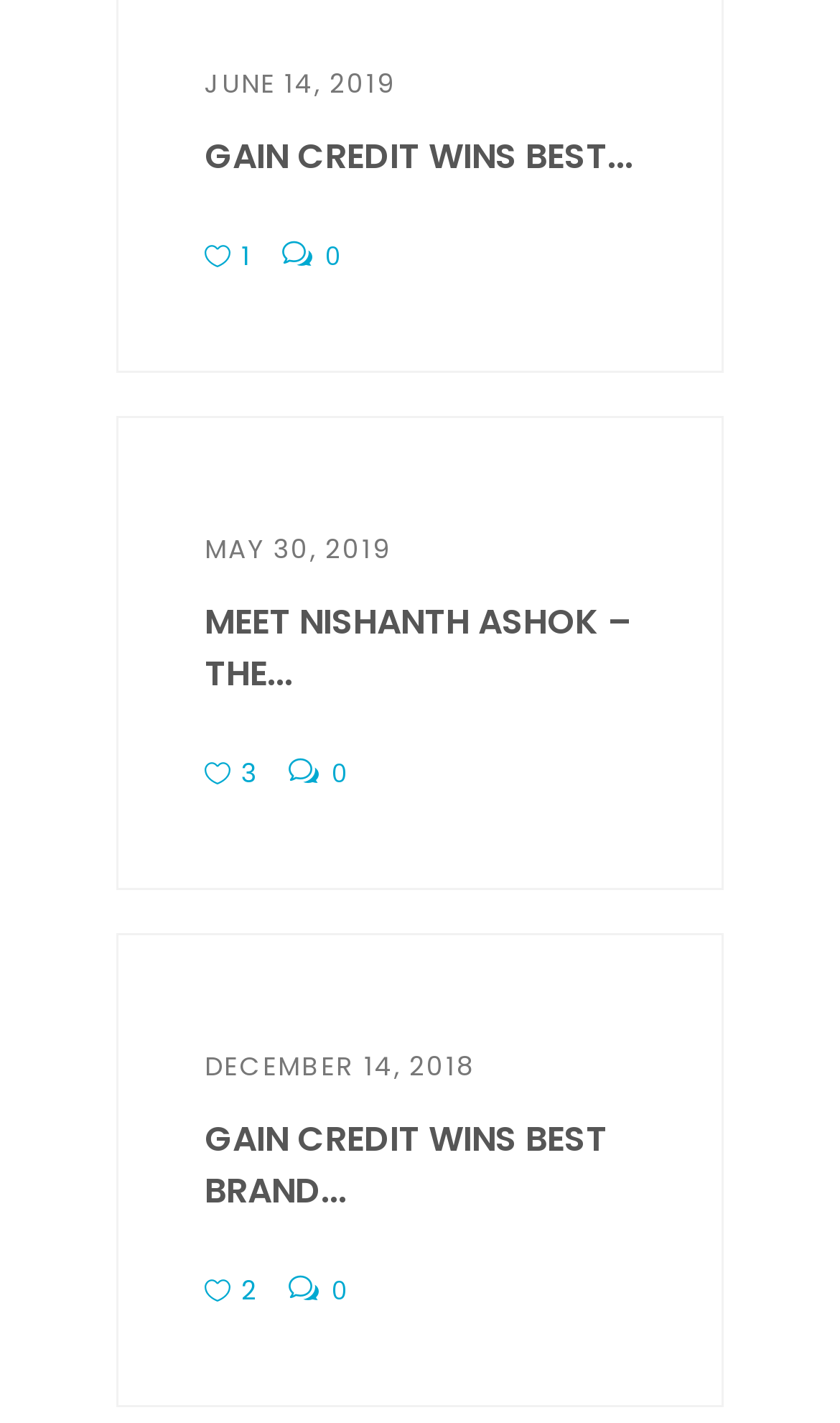Answer the following query concisely with a single word or phrase:
What is the position of the article 'GAIN CREDIT WINS BEST...'?

First